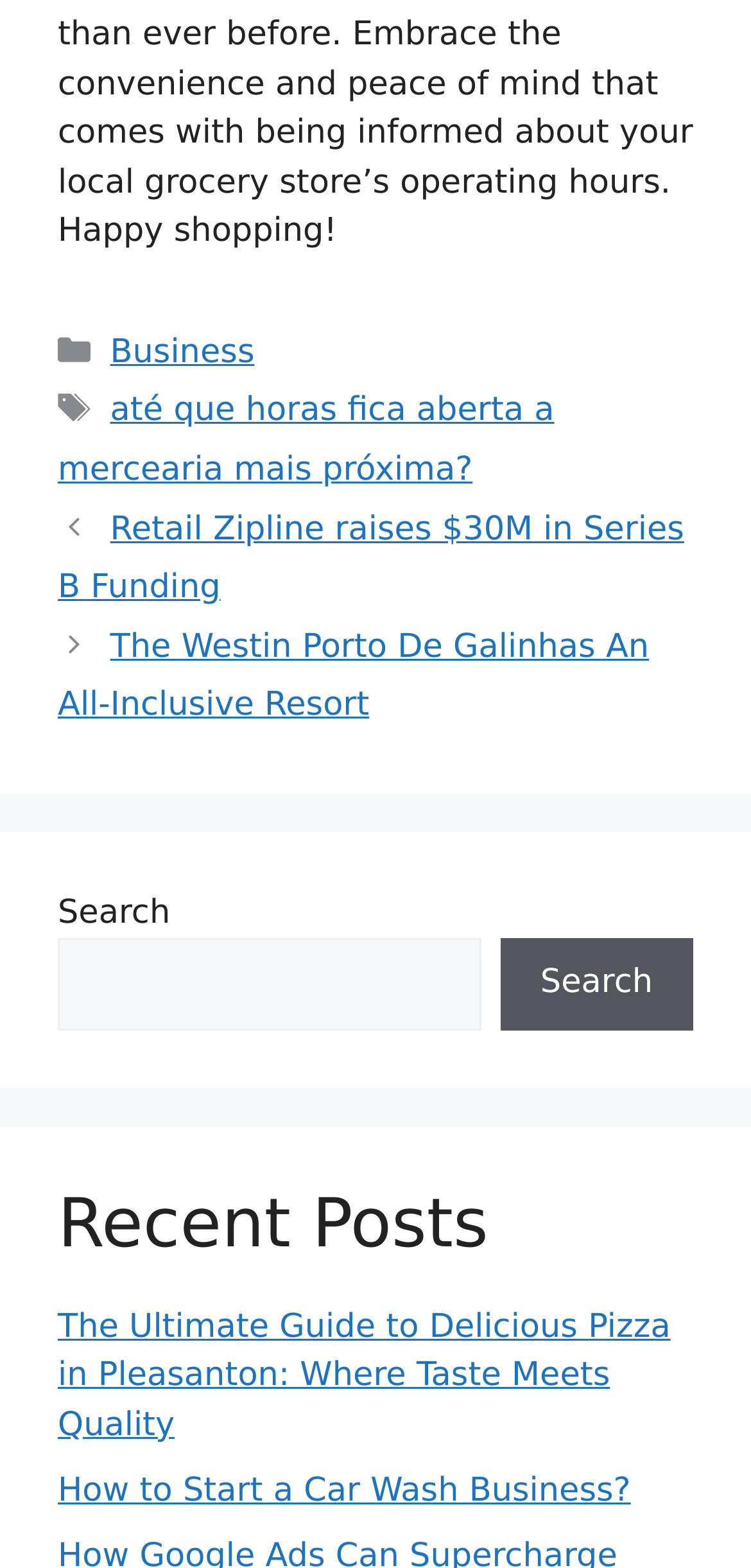Where is the search button located?
Refer to the screenshot and respond with a concise word or phrase.

Right of the search box